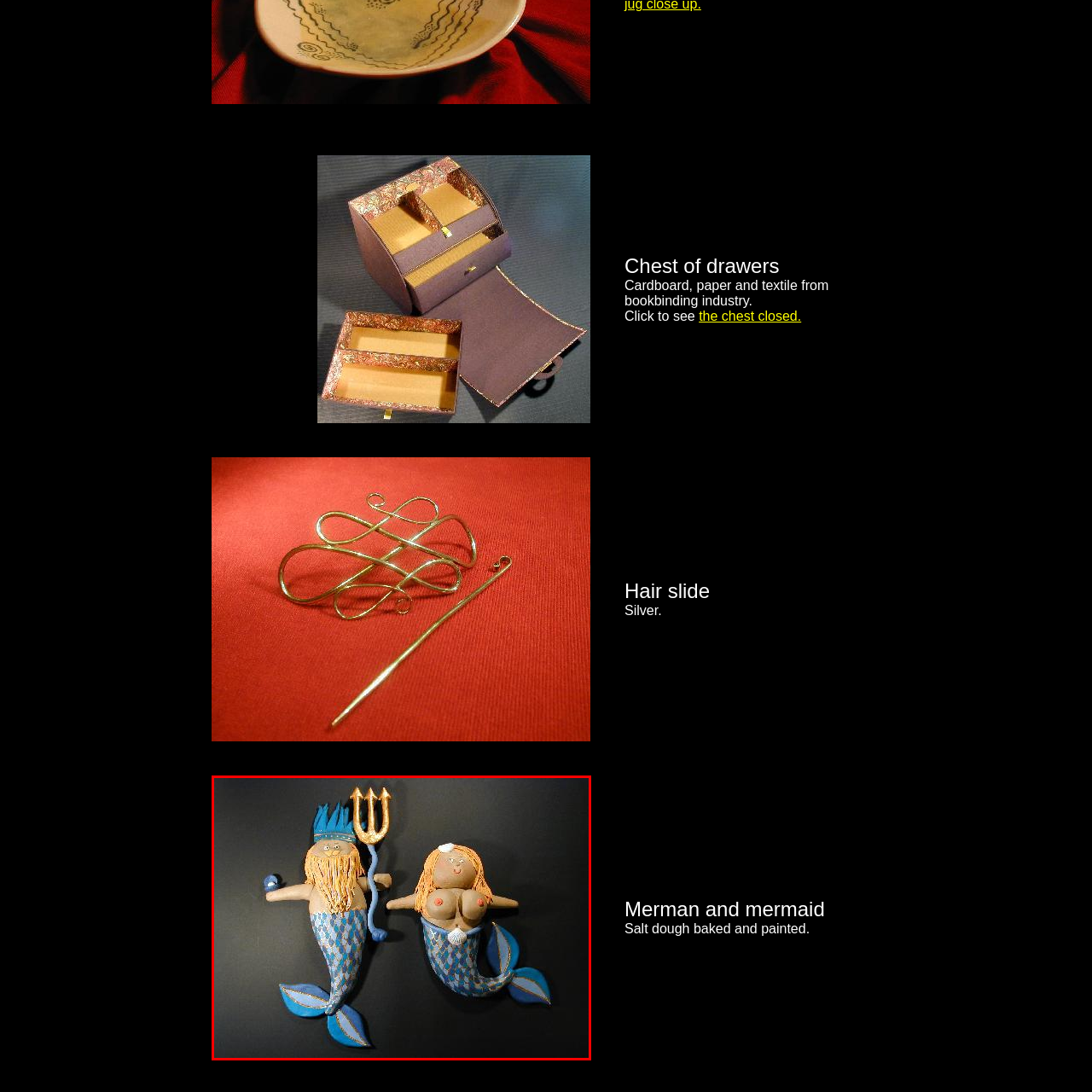Explain the image in the red bounding box with extensive details.

The image features a playful and colorful depiction of a merman and a mermaid crafted from salt dough. The merman, on the left, boasts a long beard and a bright blue crown adorned with three pointed tips, holding a trident, indicating his royal status under the sea. His tail is vividly painted in shades of blue, with a textured scale pattern that adds depth to the design. 

Next to him, the mermaid showcases ample curves and is adorned with accessories limited to her upper body, including a shell decoration and flowing orange hair. Her tail mirrors the merman's in color, featuring a similar blue and scale pattern, contributing to the overall harmony of the artwork. Both characters are set against a dark background, which enhances the brightness and vibrancy of their colors, making them stand out as whimsical and charming marine figures.